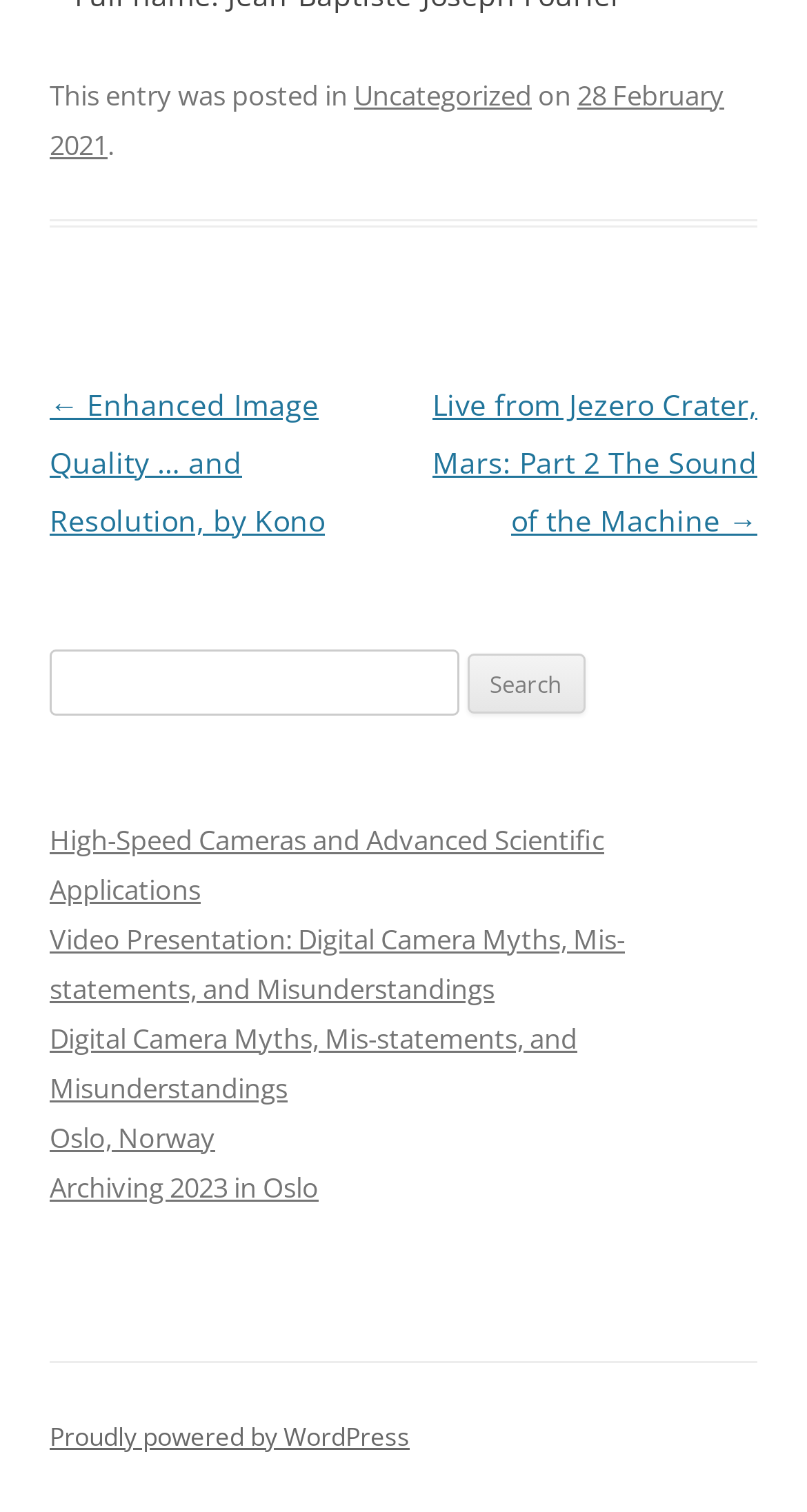Find the bounding box of the UI element described as: "Oslo, Norway". The bounding box coordinates should be given as four float values between 0 and 1, i.e., [left, top, right, bottom].

[0.062, 0.74, 0.267, 0.764]